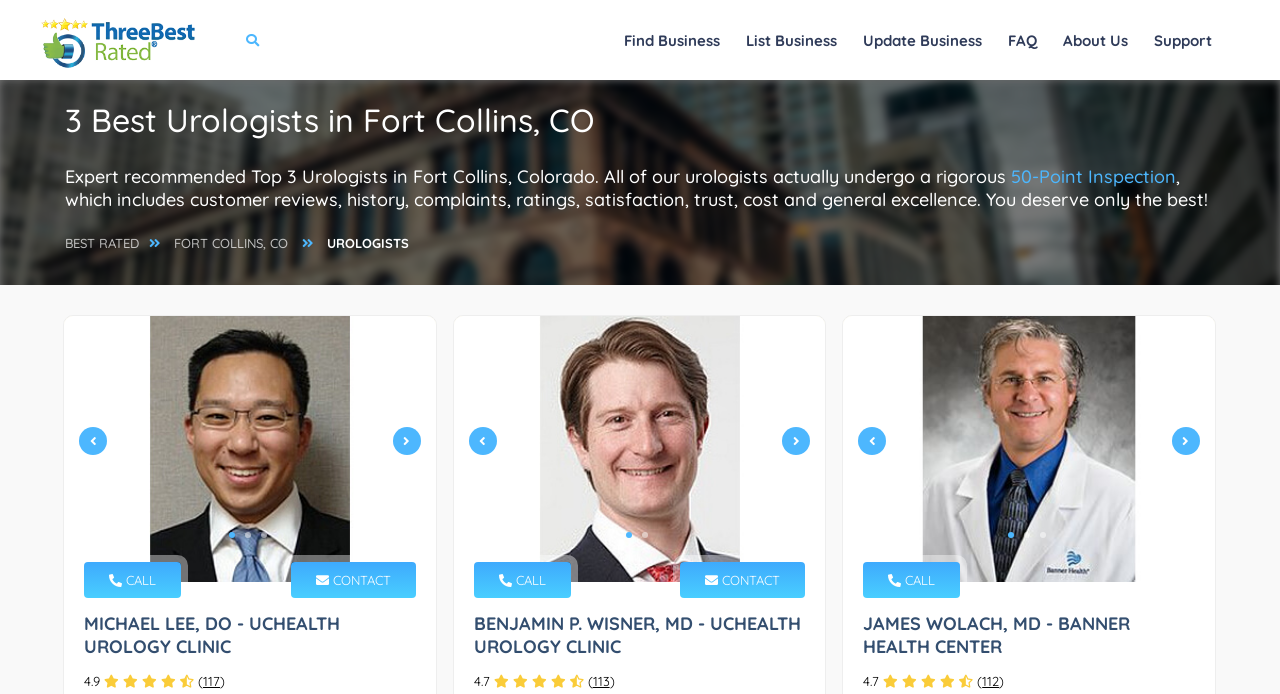What is the common inspection process for all recommended urologists?
Carefully analyze the image and provide a detailed answer to the question.

The common inspection process for all recommended urologists is the 50-Point Inspection, which is mentioned in the heading 'Expert recommended Top 3 Urologists in Fort Collins, Colorado. All of our urologists actually undergo a rigorous 50-Point Inspection...'.